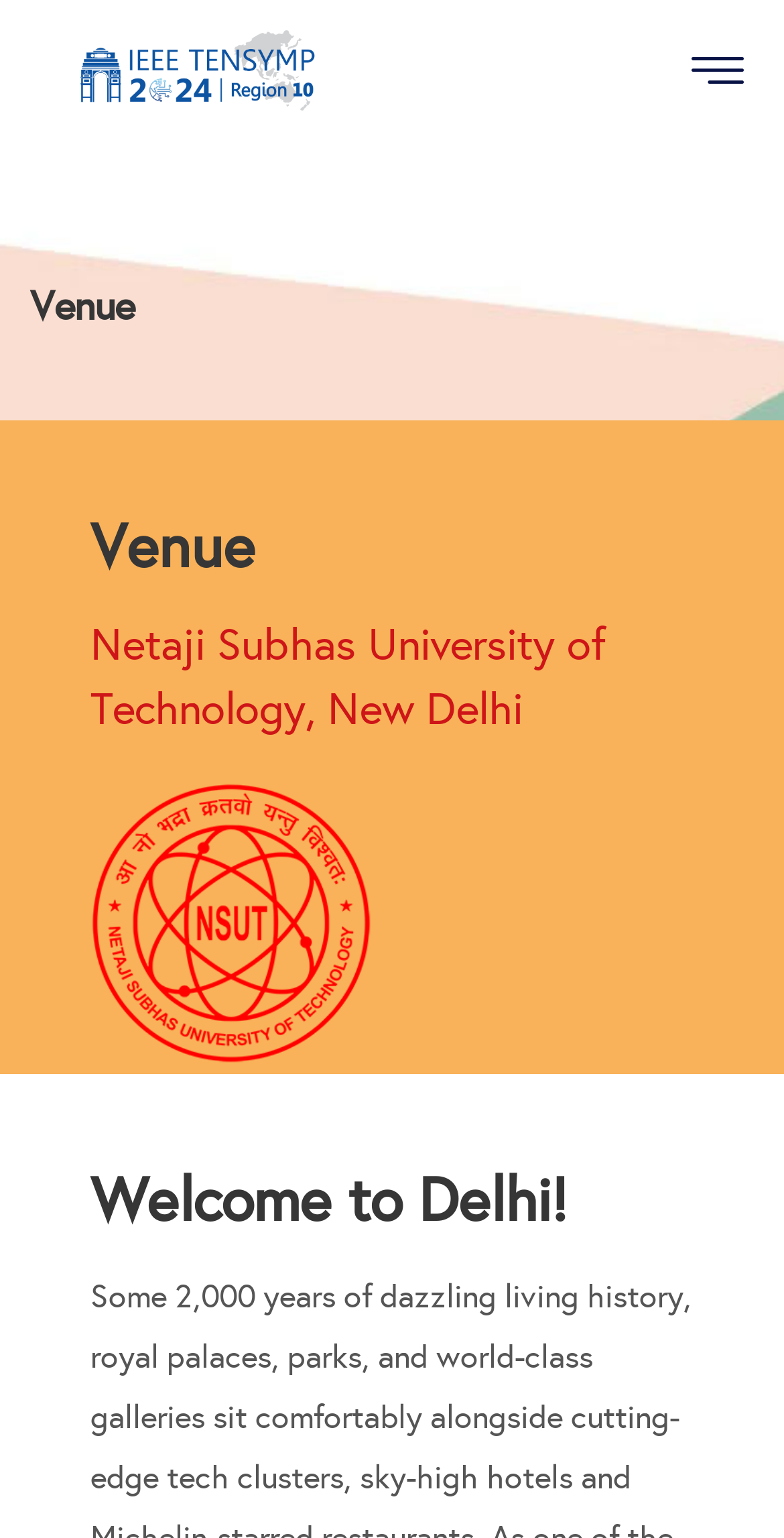How many links are there on the page?
Give a single word or phrase answer based on the content of the image.

2